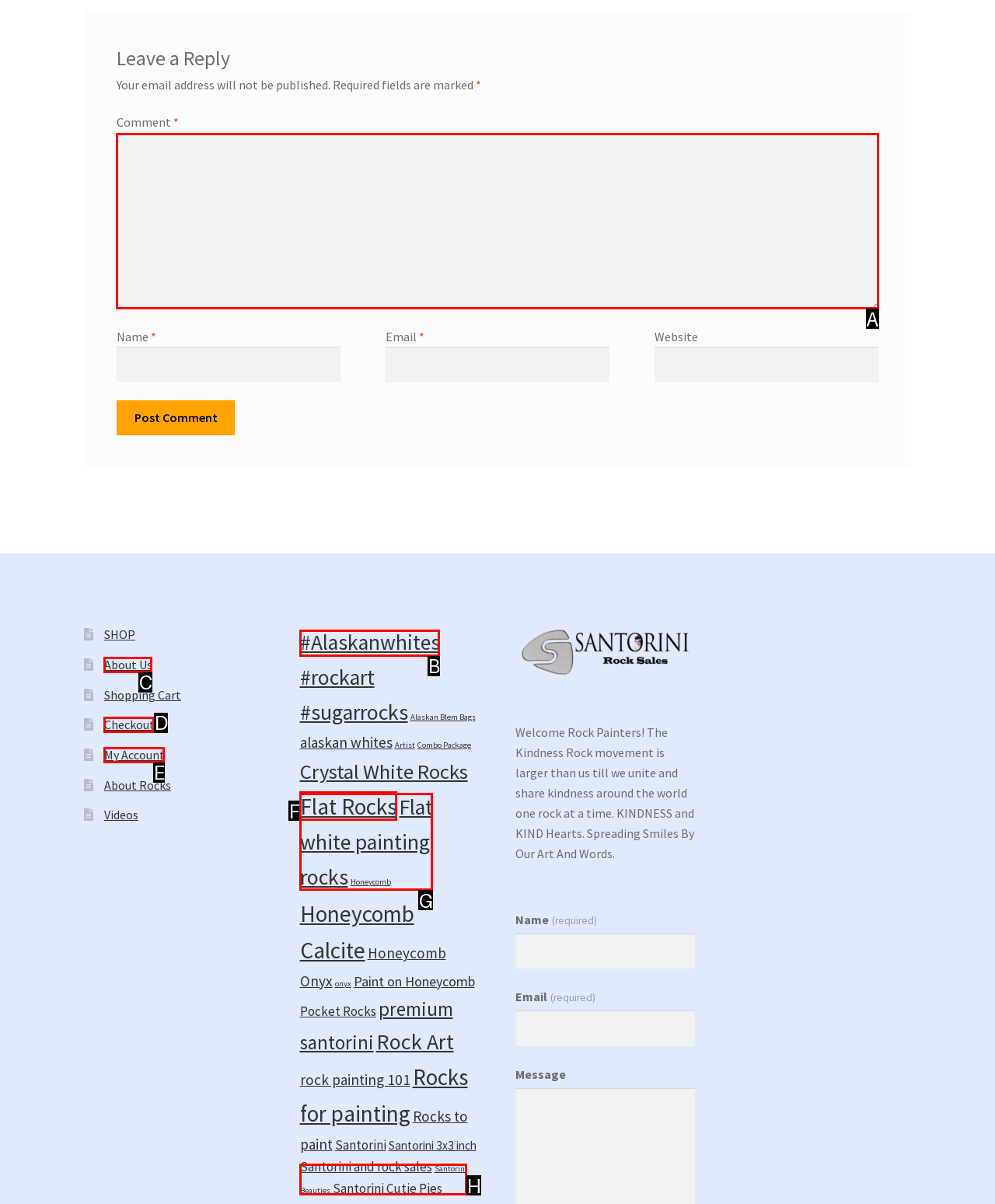Tell me the letter of the correct UI element to click for this instruction: View Alaskan whites products. Answer with the letter only.

B